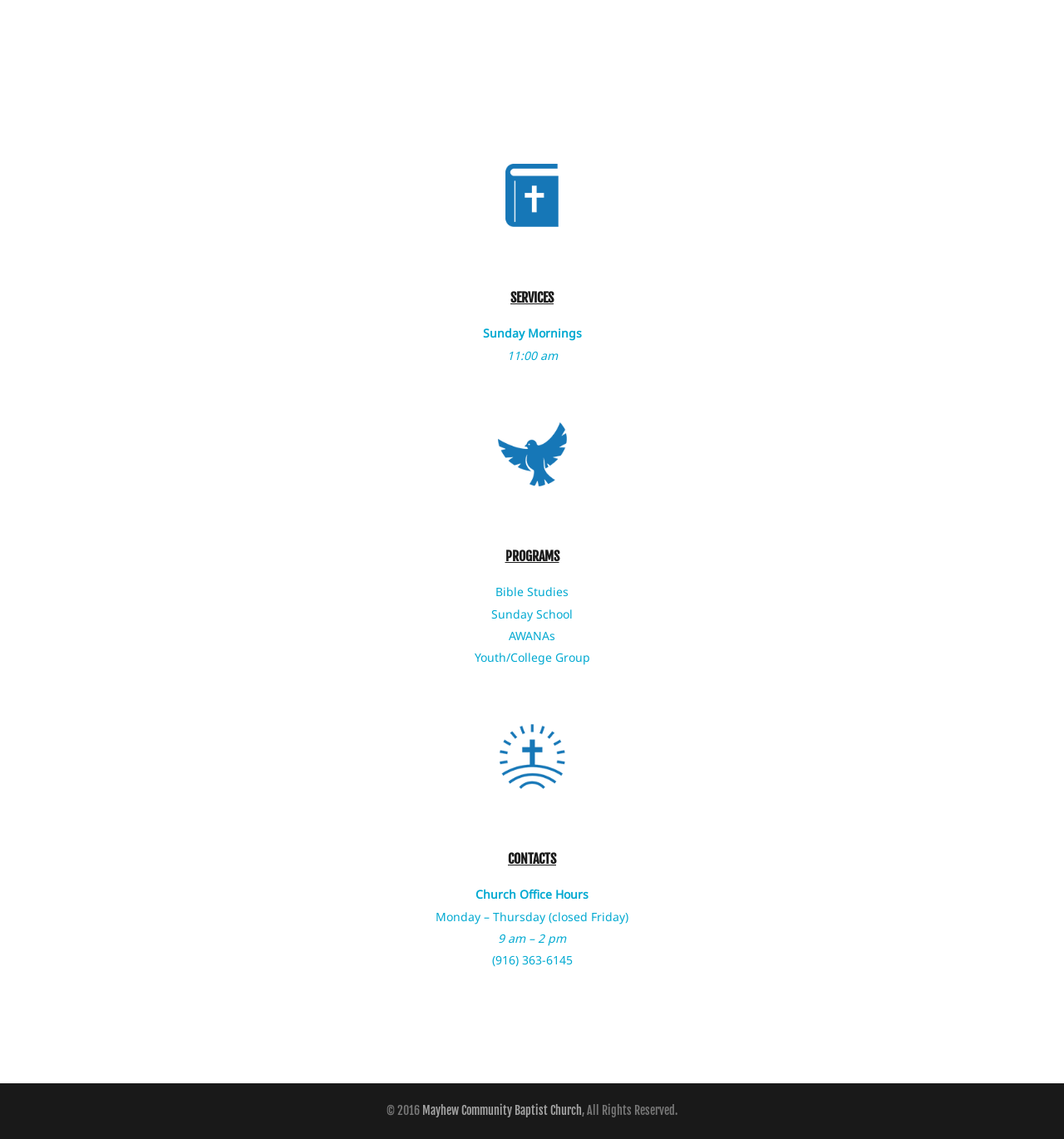Provide the bounding box coordinates of the HTML element described by the text: "CONTACTS".

[0.043, 0.613, 0.957, 0.761]